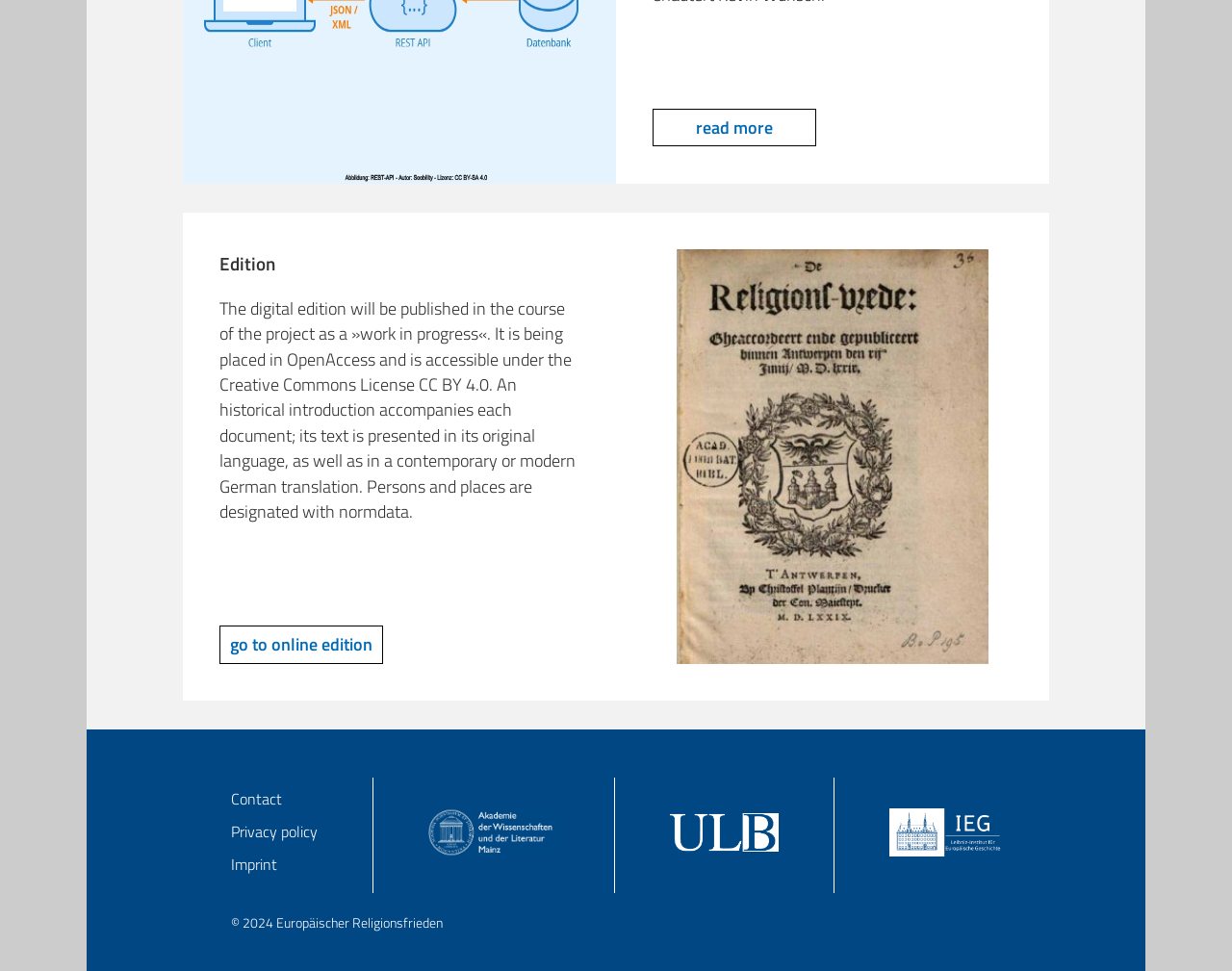Please locate the UI element described by "read more" and provide its bounding box coordinates.

[0.53, 0.112, 0.663, 0.151]